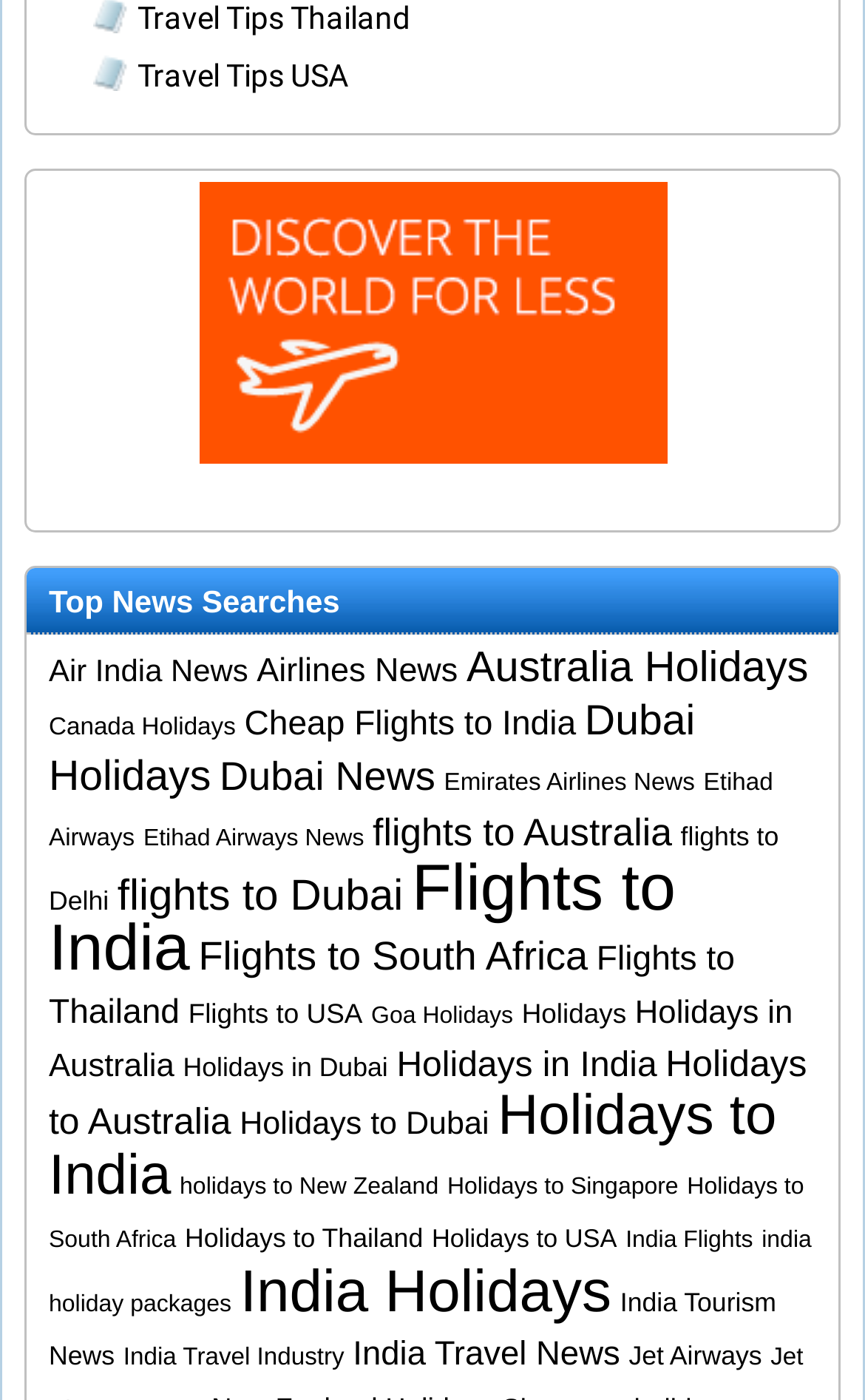Analyze the image and deliver a detailed answer to the question: How many items are there for 'Flights to India'?

According to the link 'Flights to India (162 items)', there are 162 items related to flights to India.